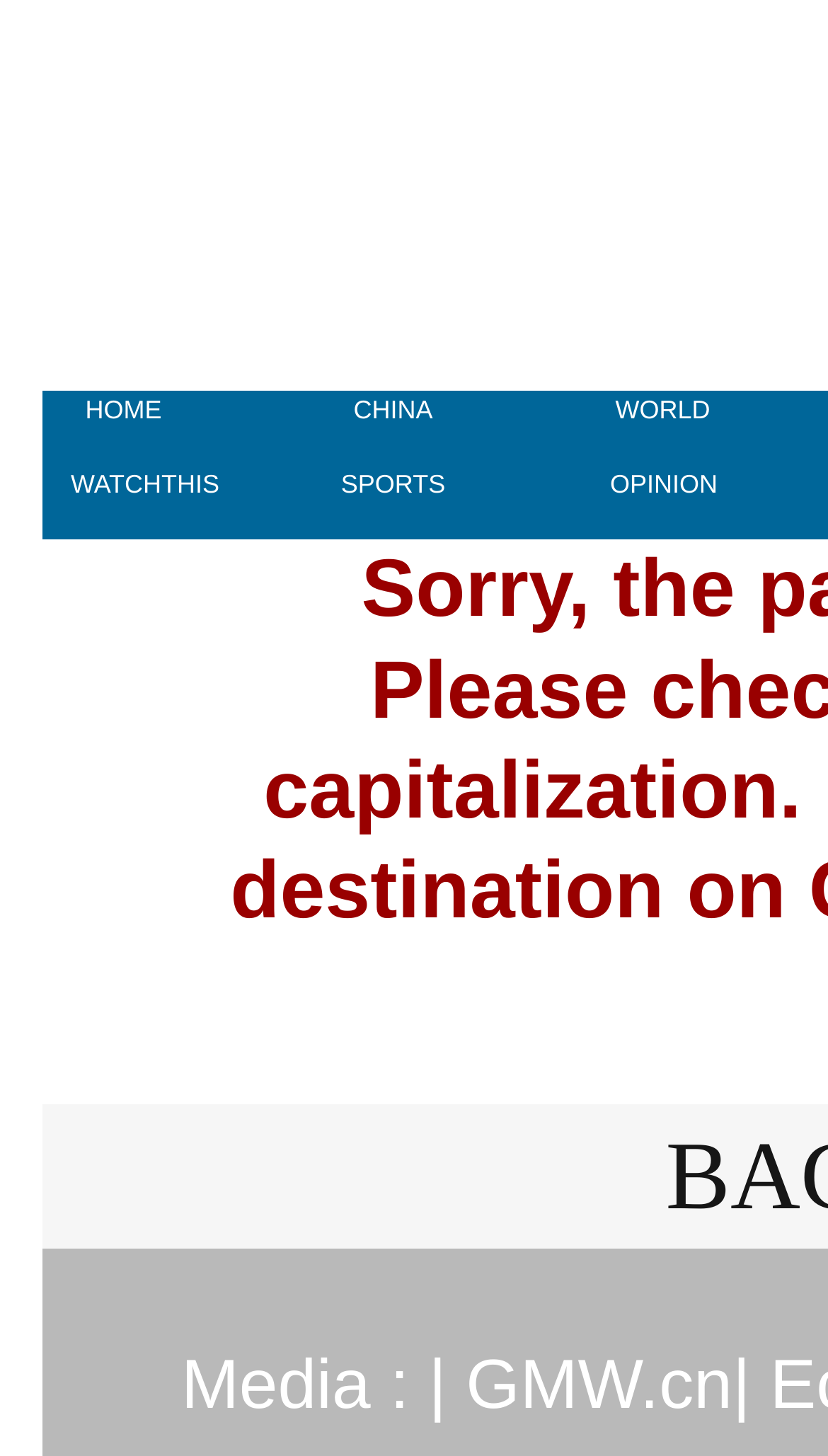Provide the bounding box coordinates for the UI element that is described as: "Events & Festivals".

[0.657, 0.462, 0.91, 0.482]